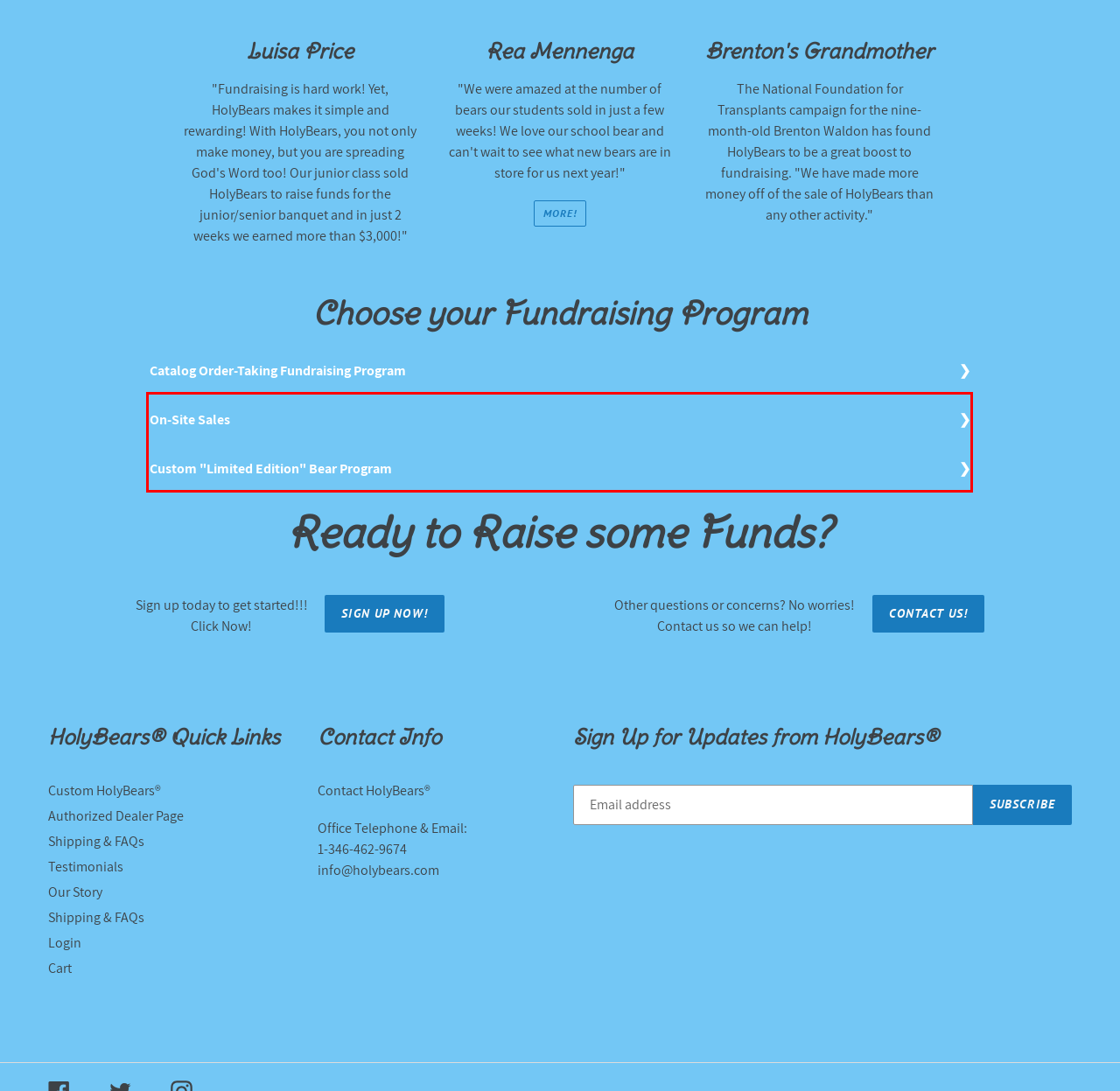In the screenshot of the webpage, find the red bounding box and perform OCR to obtain the text content restricted within this red bounding box.

Our most popular fundraising program with easy-to-follow guidelines. Our products "sell themselves" - many individuals and families have bought 6 or more bears at a time! And now we've included our new line of amazing 3D Popup and other unique faith-based greeting cards to help you increase your sales! We also offer sales tools and tips to help you maximize your fundraising efforts to achieve and even exceed your goals.